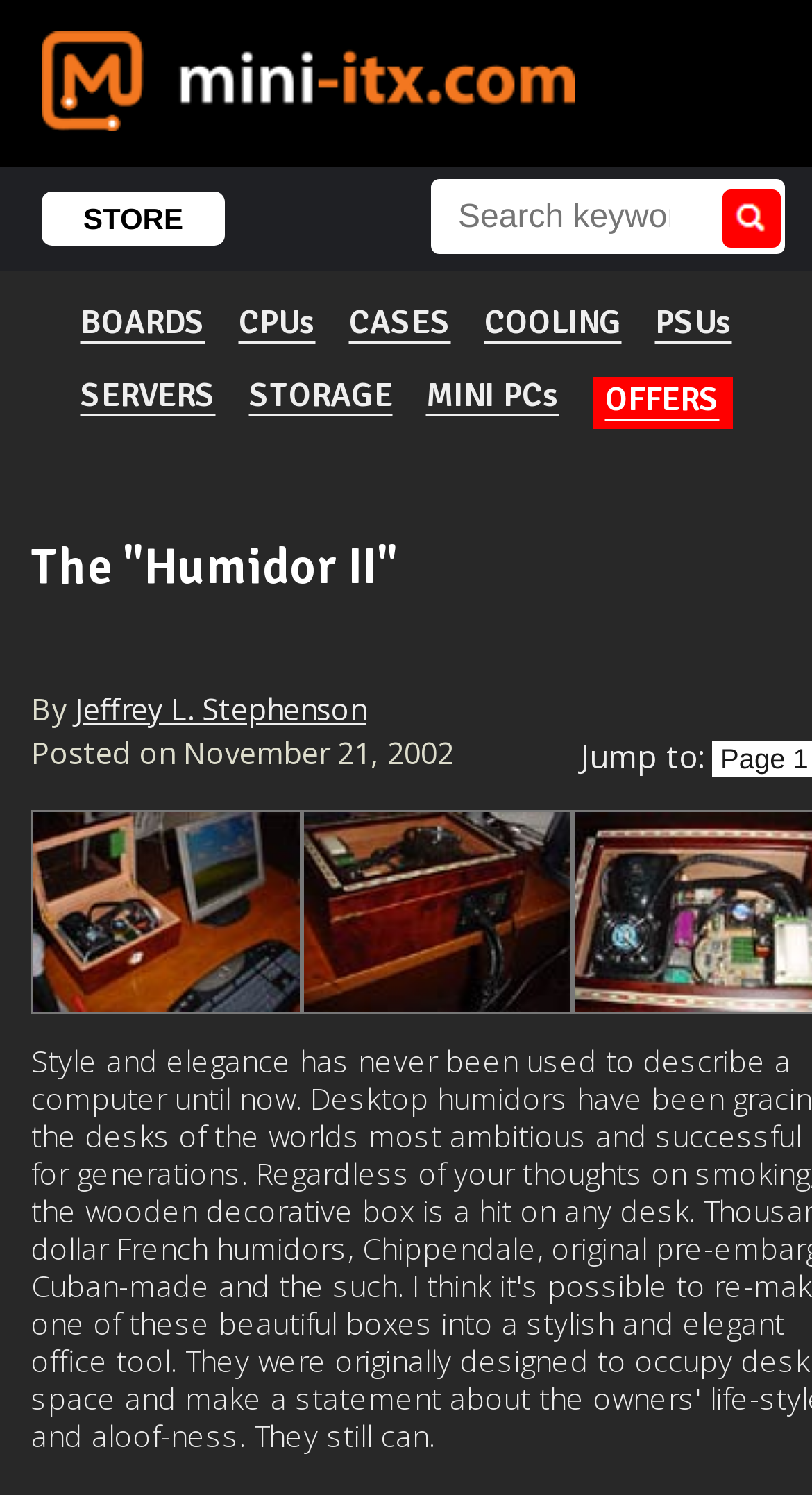Please determine the bounding box coordinates for the element that should be clicked to follow these instructions: "click the BOARDS link".

[0.099, 0.203, 0.253, 0.23]